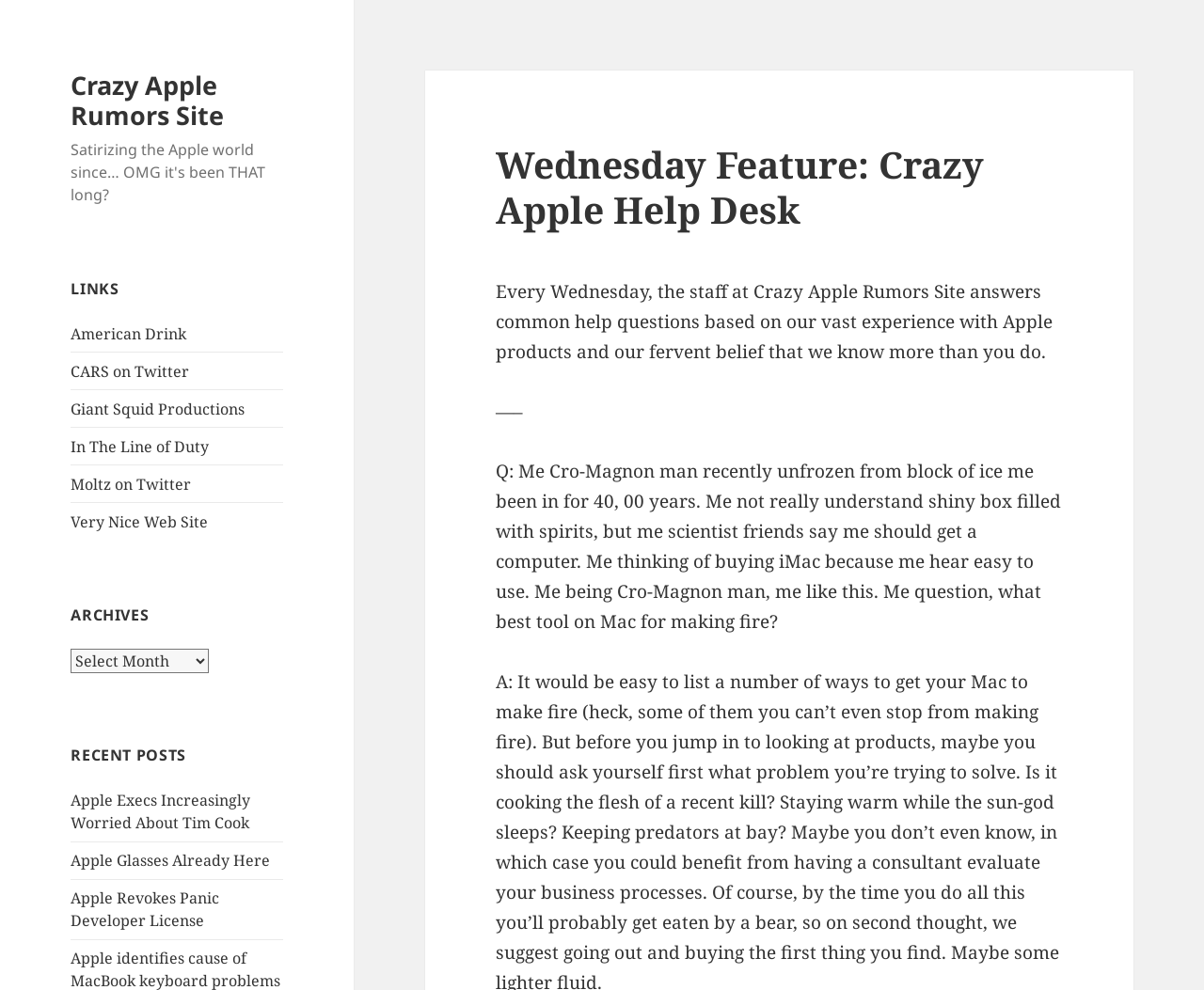What type of links are listed under 'LINKS'?
Please respond to the question thoroughly and include all relevant details.

Under the 'LINKS' heading, there are several links listed, including 'CARS on Twitter', 'Moltz on Twitter', and 'Very Nice Web Site'. These links appear to be a mix of Twitter profiles and websites, suggesting that they are related to the Crazy Apple Rumors Site or its authors.